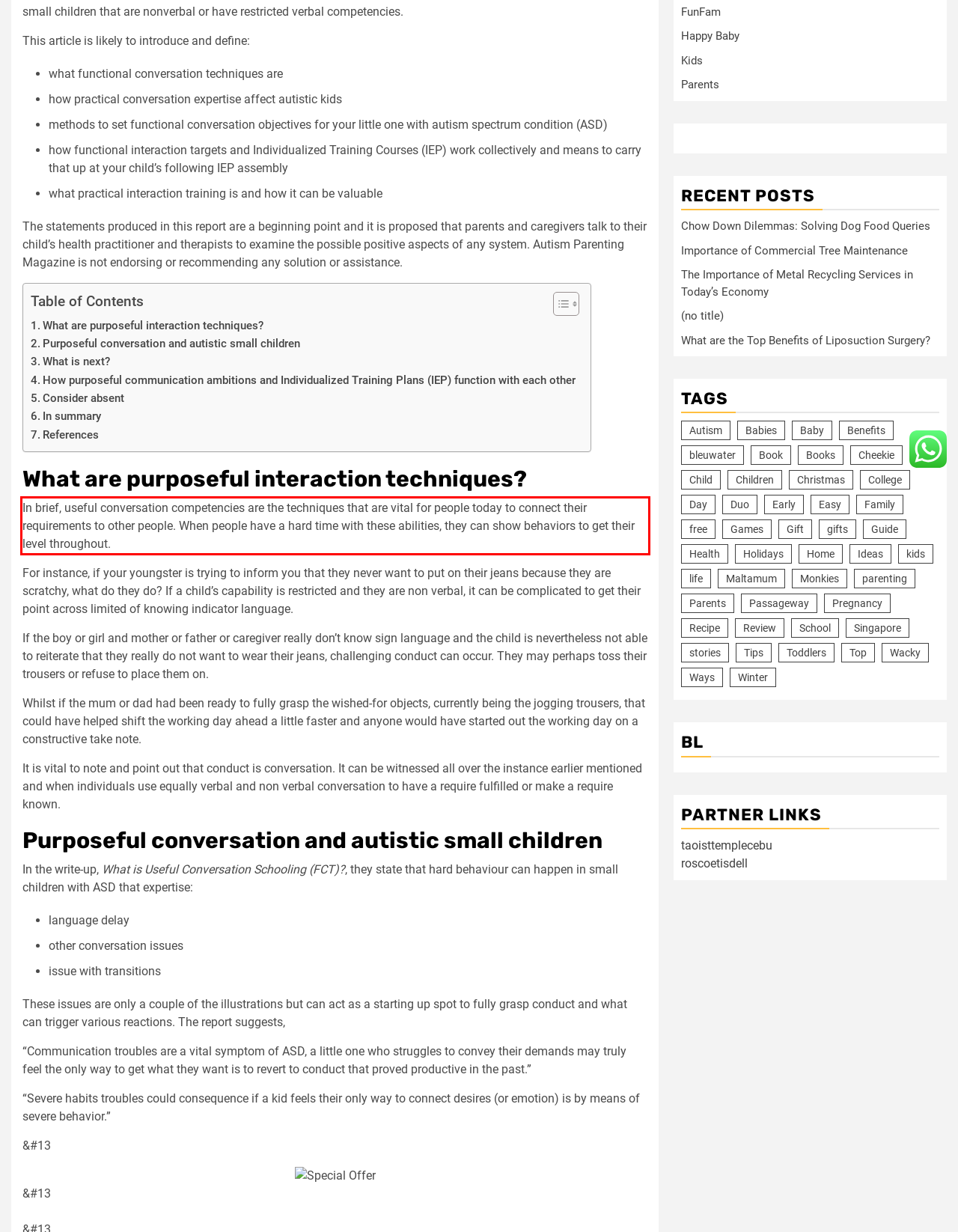Using the provided screenshot of a webpage, recognize the text inside the red rectangle bounding box by performing OCR.

In brief, useful conversation competencies are the techniques that are vital for people today to connect their requirements to other people. When people have a hard time with these abilities, they can show behaviors to get their level throughout.